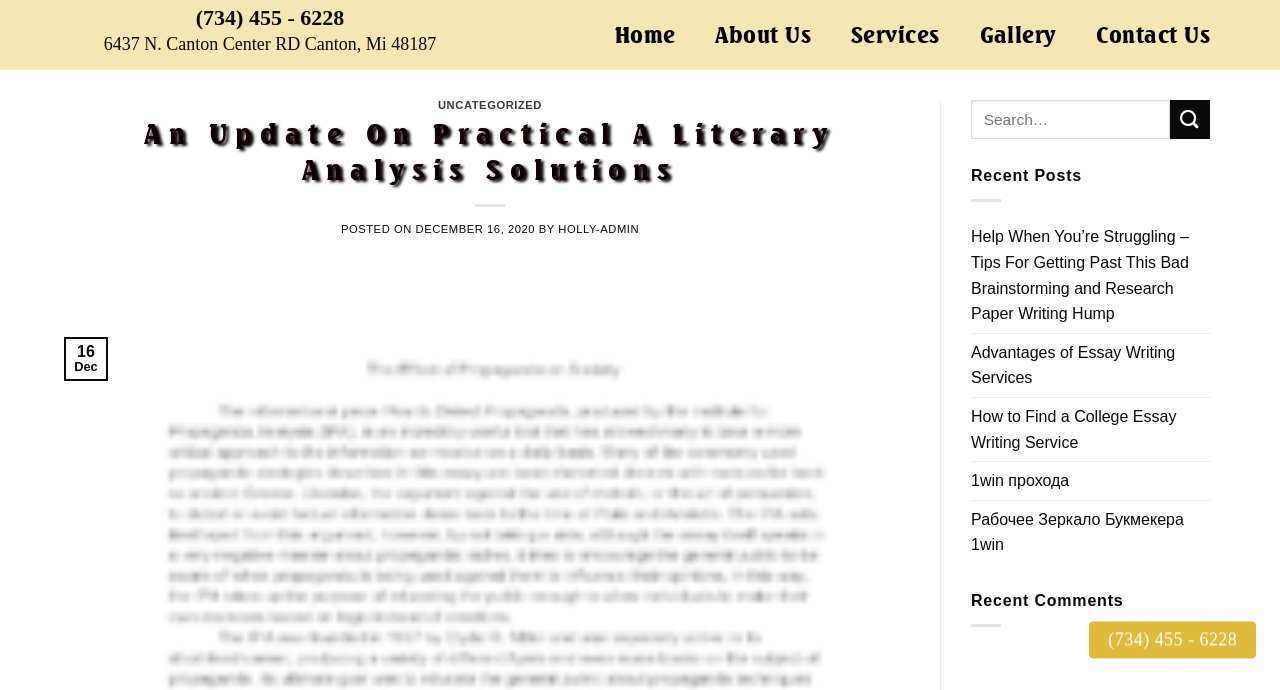Reply to the question with a single word or phrase:
What is the phone number on the top left?

(734) 455 - 6228